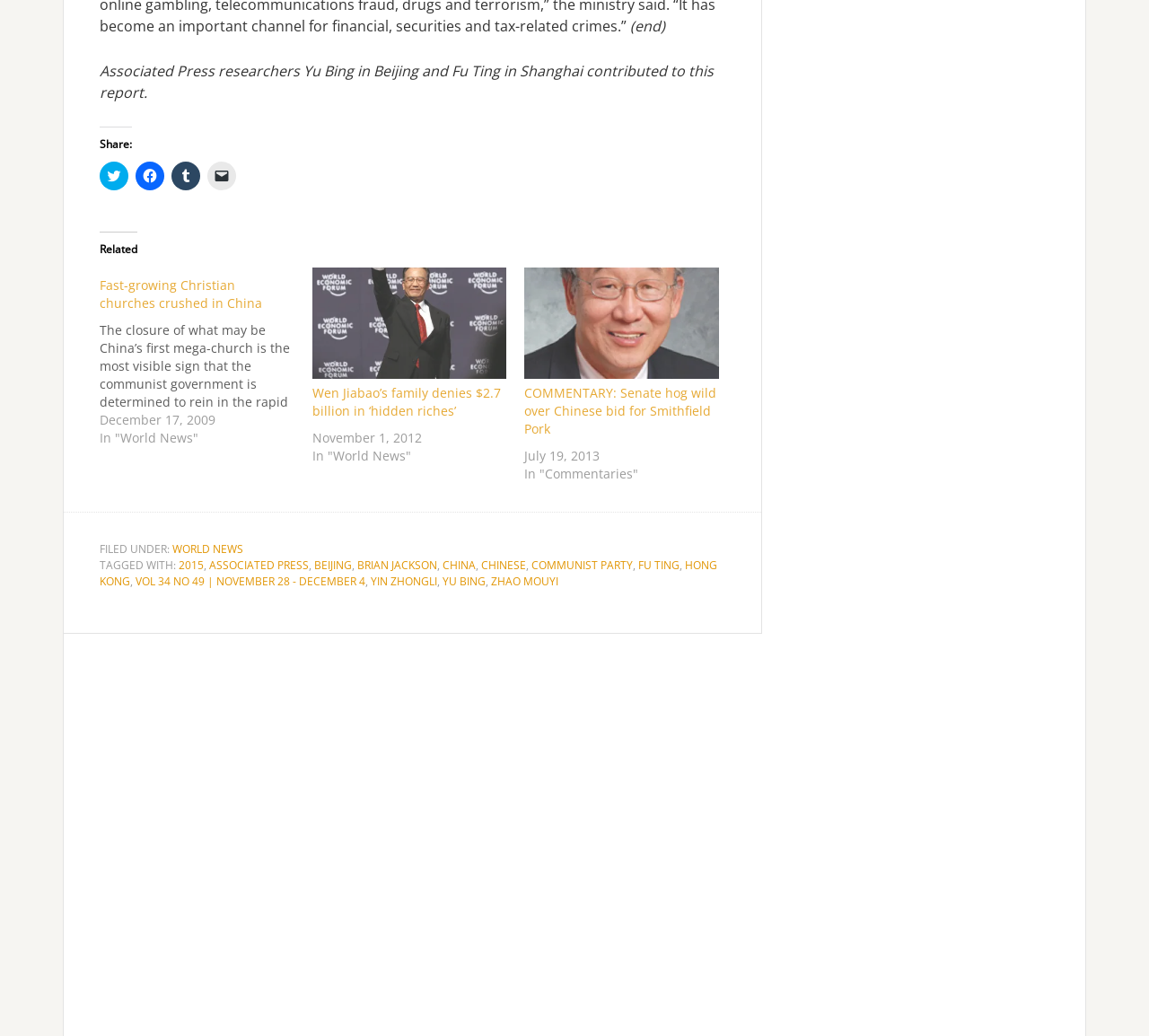Extract the bounding box coordinates for the described element: "Communist Party". The coordinates should be represented as four float numbers between 0 and 1: [left, top, right, bottom].

[0.462, 0.538, 0.551, 0.552]